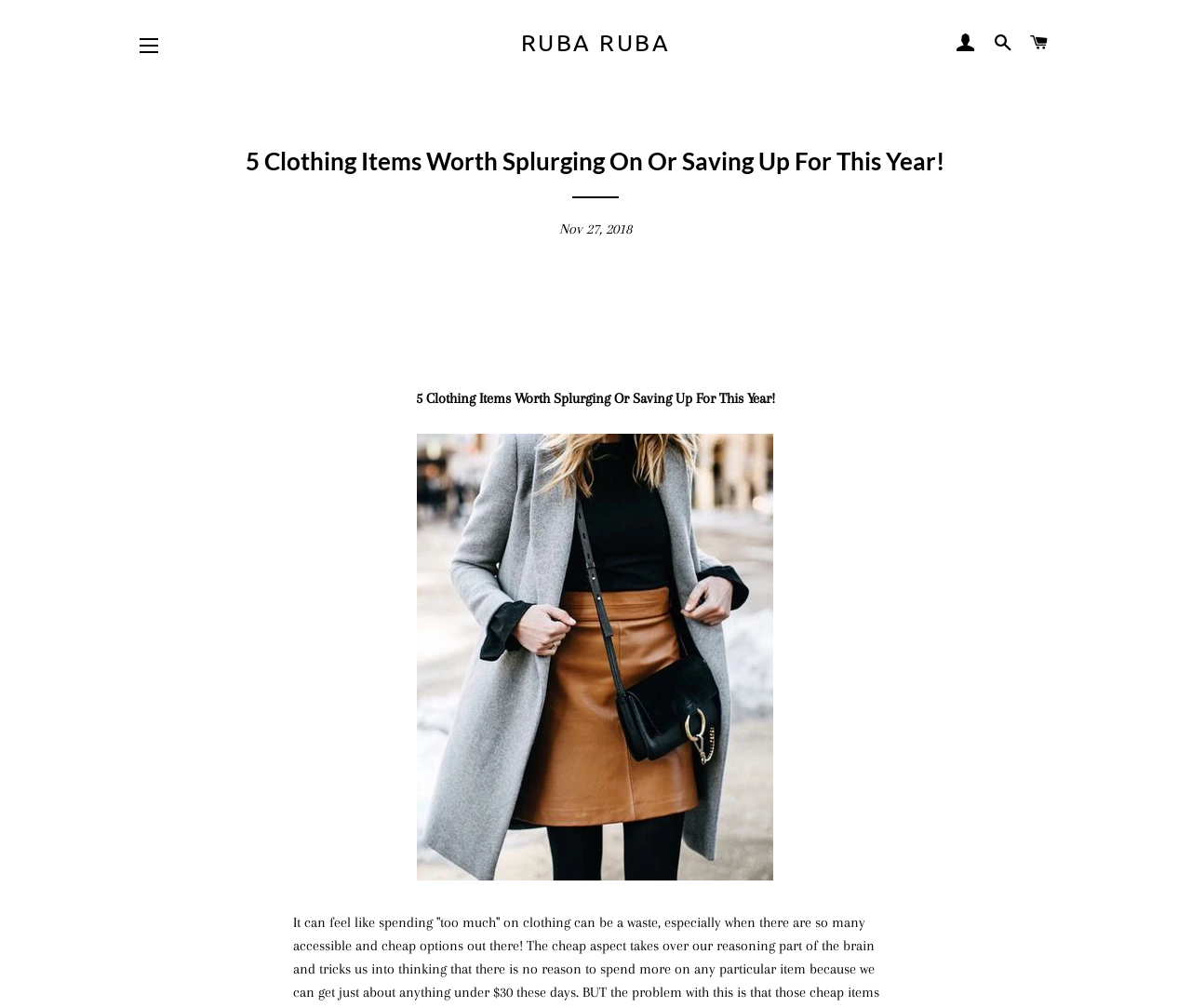What is the main topic of the article?
Look at the image and answer the question with a single word or phrase.

Clothing items